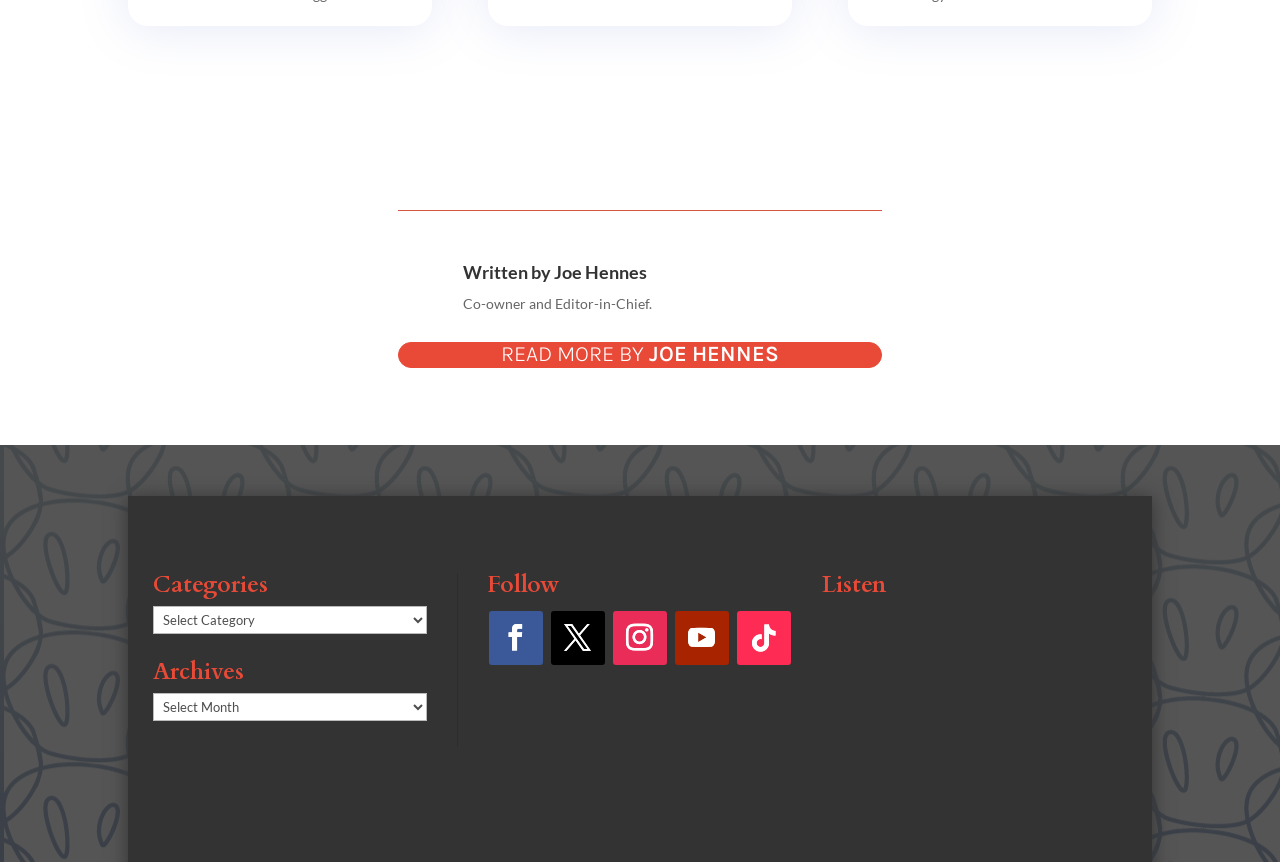Identify the bounding box coordinates for the element you need to click to achieve the following task: "View Joe Hennes' profile". Provide the bounding box coordinates as four float numbers between 0 and 1, in the form [left, top, right, bottom].

[0.433, 0.303, 0.506, 0.328]